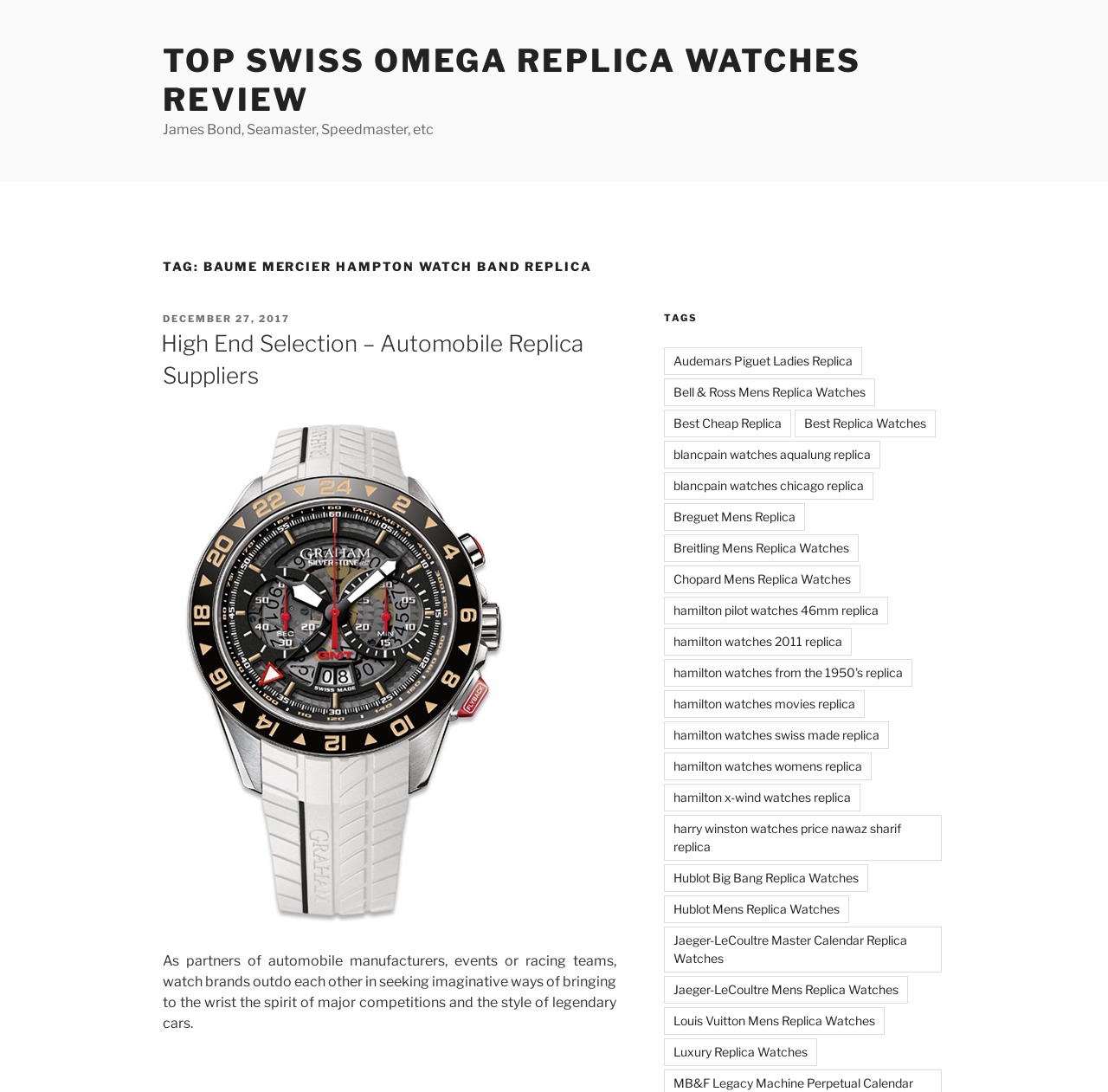From the screenshot, find the bounding box of the UI element matching this description: "Best Cheap Replica". Supply the bounding box coordinates in the form [left, top, right, bottom], each a float between 0 and 1.

[0.599, 0.375, 0.714, 0.401]